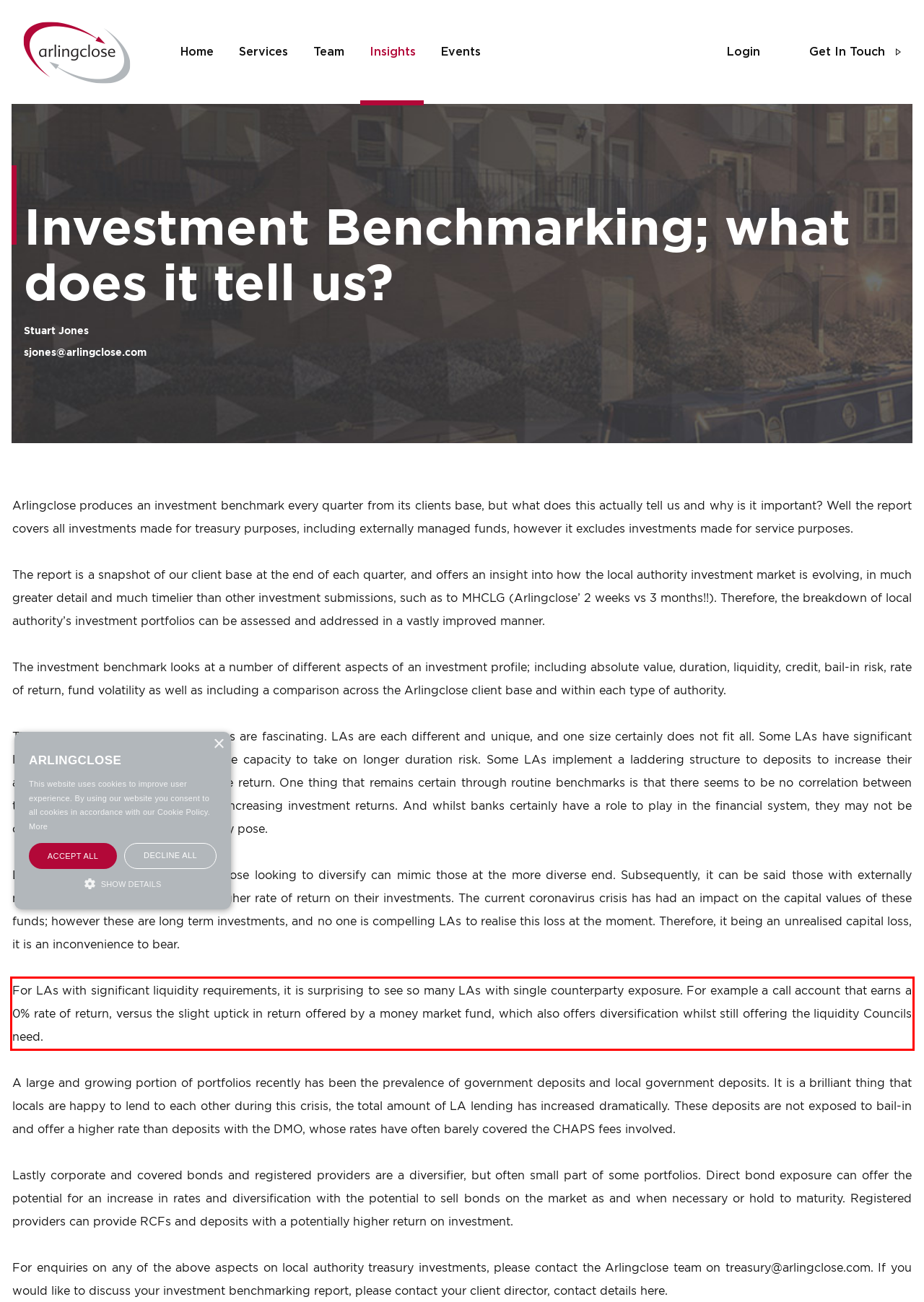You are given a screenshot showing a webpage with a red bounding box. Perform OCR to capture the text within the red bounding box.

For LAs with significant liquidity requirements, it is surprising to see so many LAs with single counterparty exposure. For example a call account that earns a 0% rate of return, versus the slight uptick in return offered by a money market fund, which also offers diversification whilst still offering the liquidity Councils need.